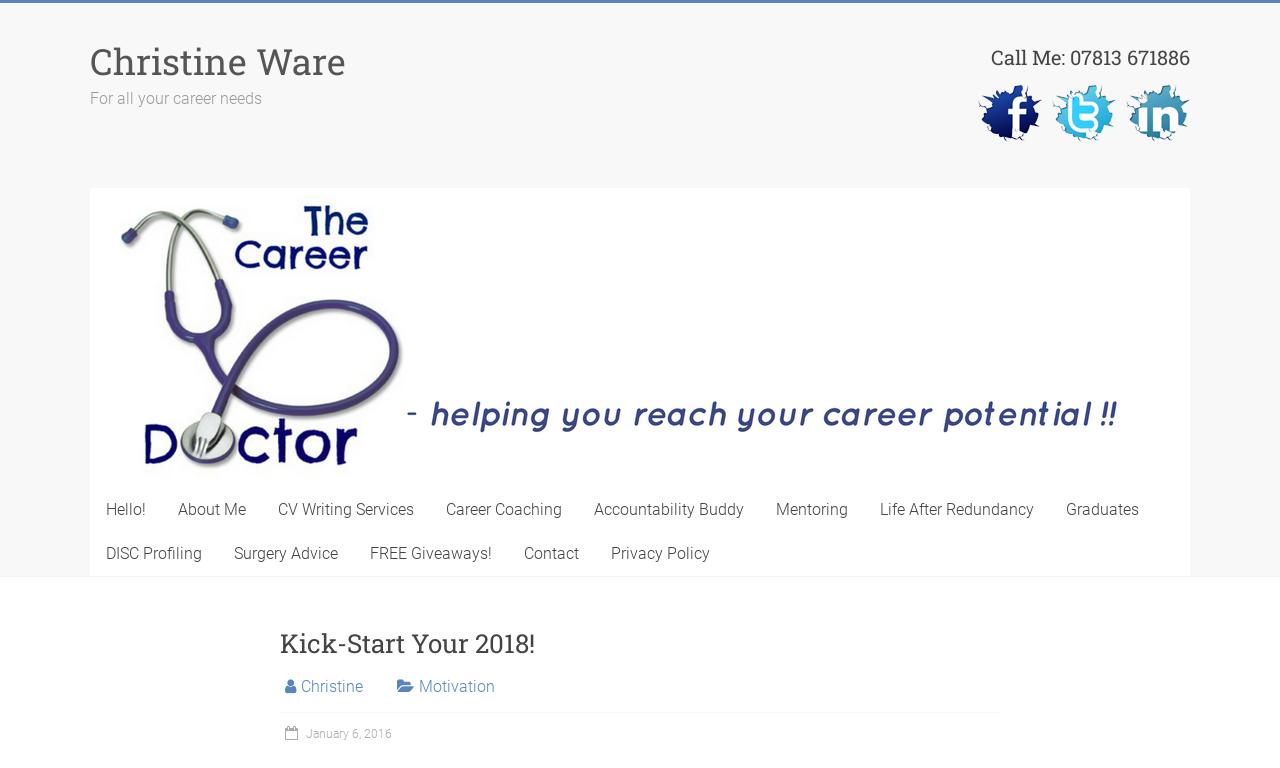Locate the bounding box coordinates of the item that should be clicked to fulfill the instruction: "Read Christine's blog post from January 6, 2016".

[0.219, 0.947, 0.306, 0.965]